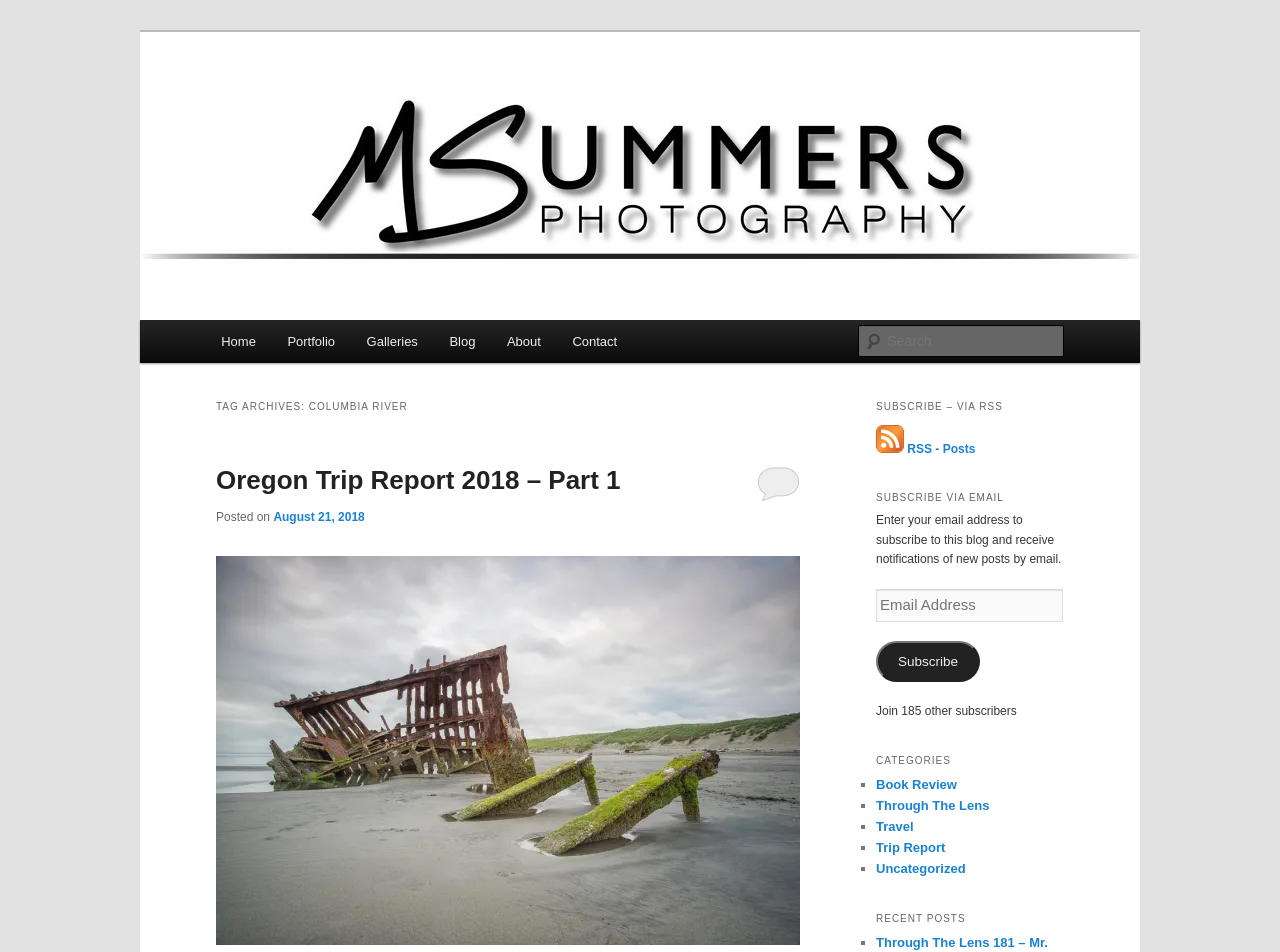Bounding box coordinates are specified in the format (top-left x, top-left y, bottom-right x, bottom-right y). All values are floating point numbers bounded between 0 and 1. Please provide the bounding box coordinate of the region this sentence describes: alt="Wreck of the Peter Iredale"

[0.169, 0.978, 0.625, 0.996]